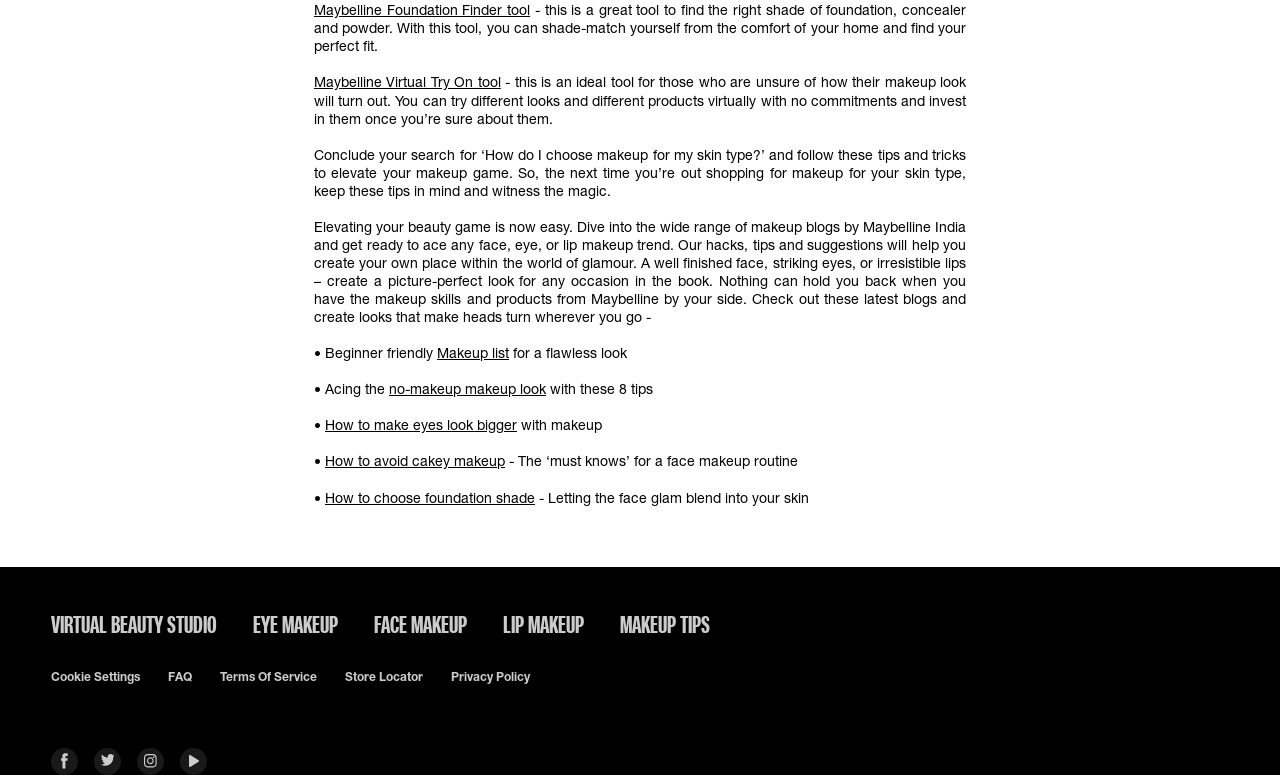Please provide the bounding box coordinate of the region that matches the element description: The Key Elements of Great. Coordinates should be in the format (top-left x, top-left y, bottom-right x, bottom-right y) and all values should be between 0 and 1.

None